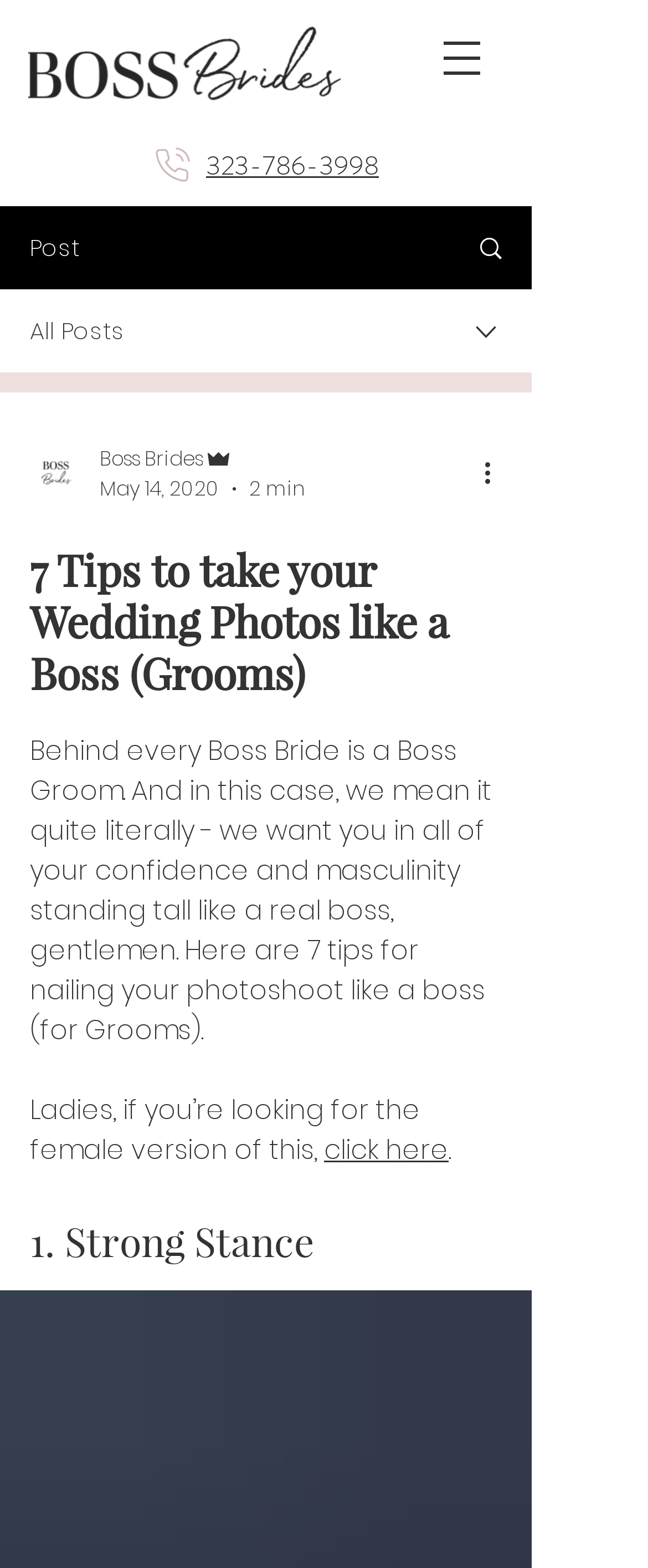Determine the bounding box coordinates of the region that needs to be clicked to achieve the task: "Read more actions".

[0.738, 0.289, 0.8, 0.314]